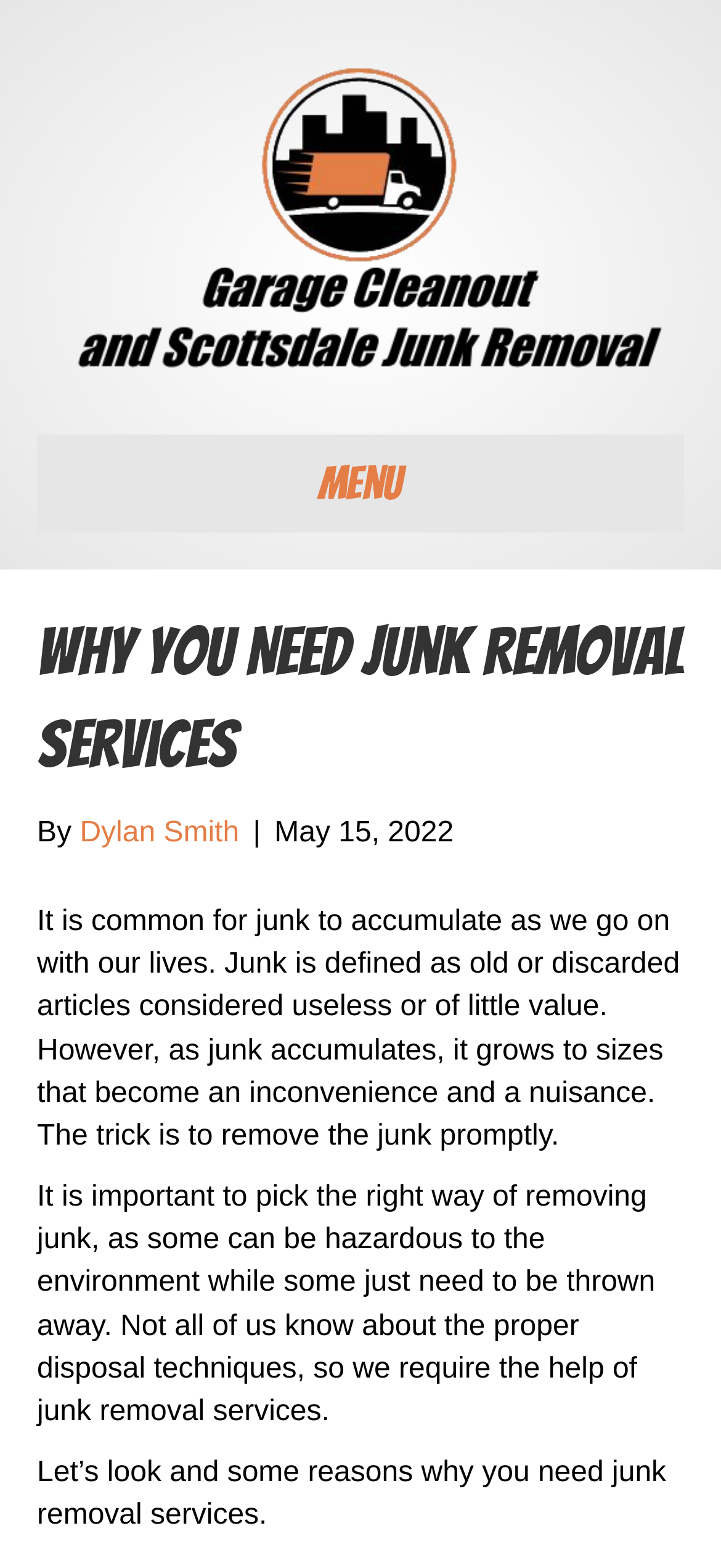Can you identify and provide the main heading of the webpage?

Why You Need Junk Removal Services